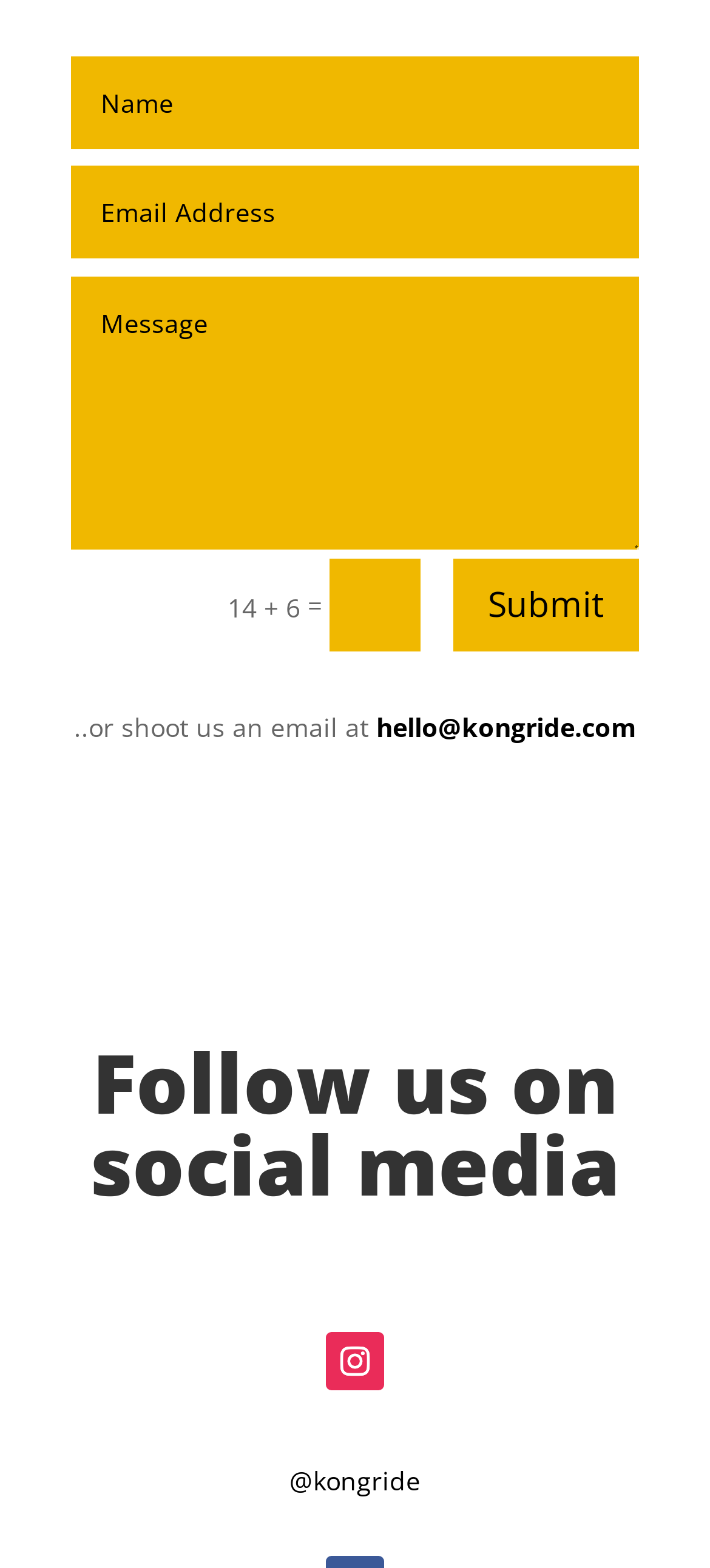Use a single word or phrase to answer the question:
What is the button text below the textboxes?

Submit